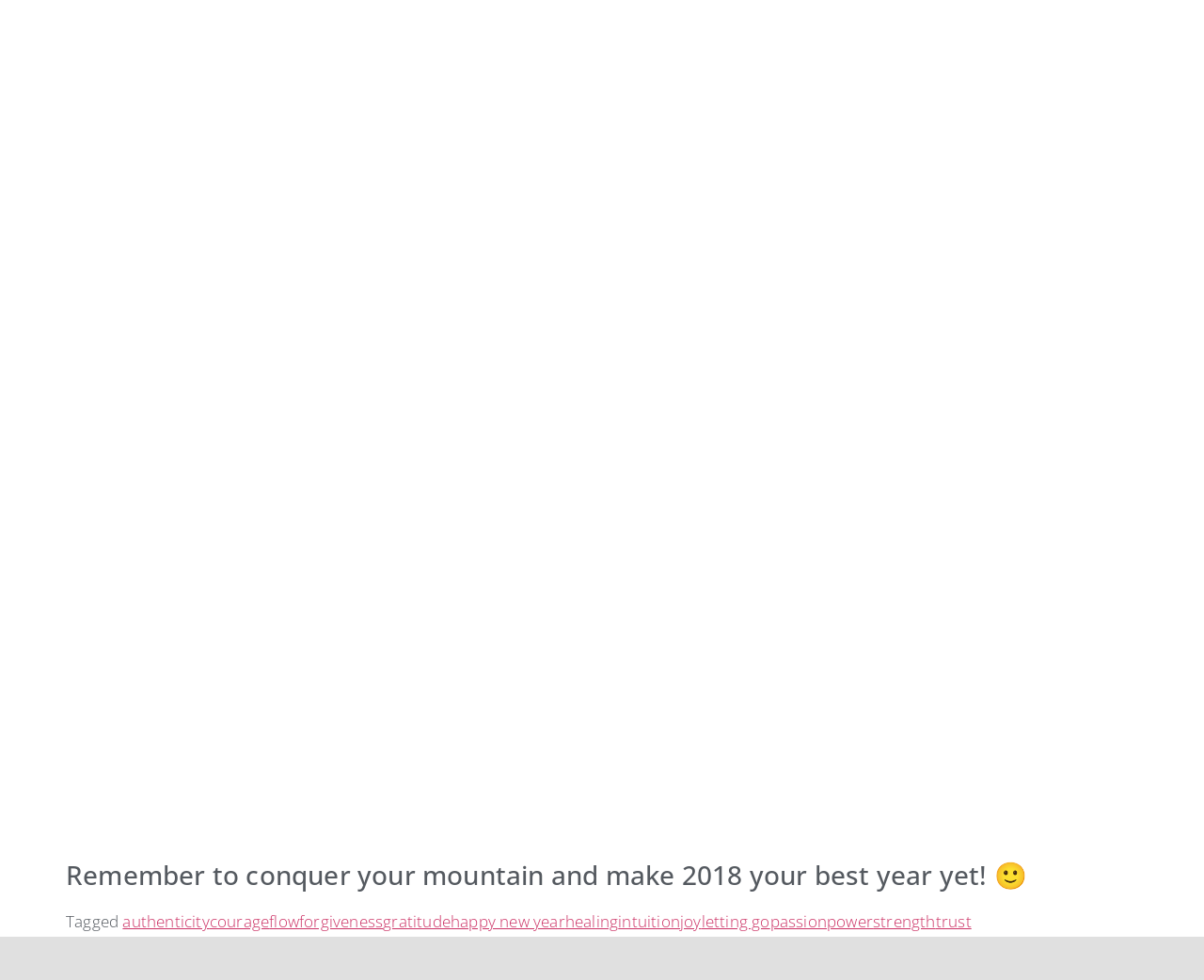How many links are there on the webpage? Look at the image and give a one-word or short phrase answer.

14